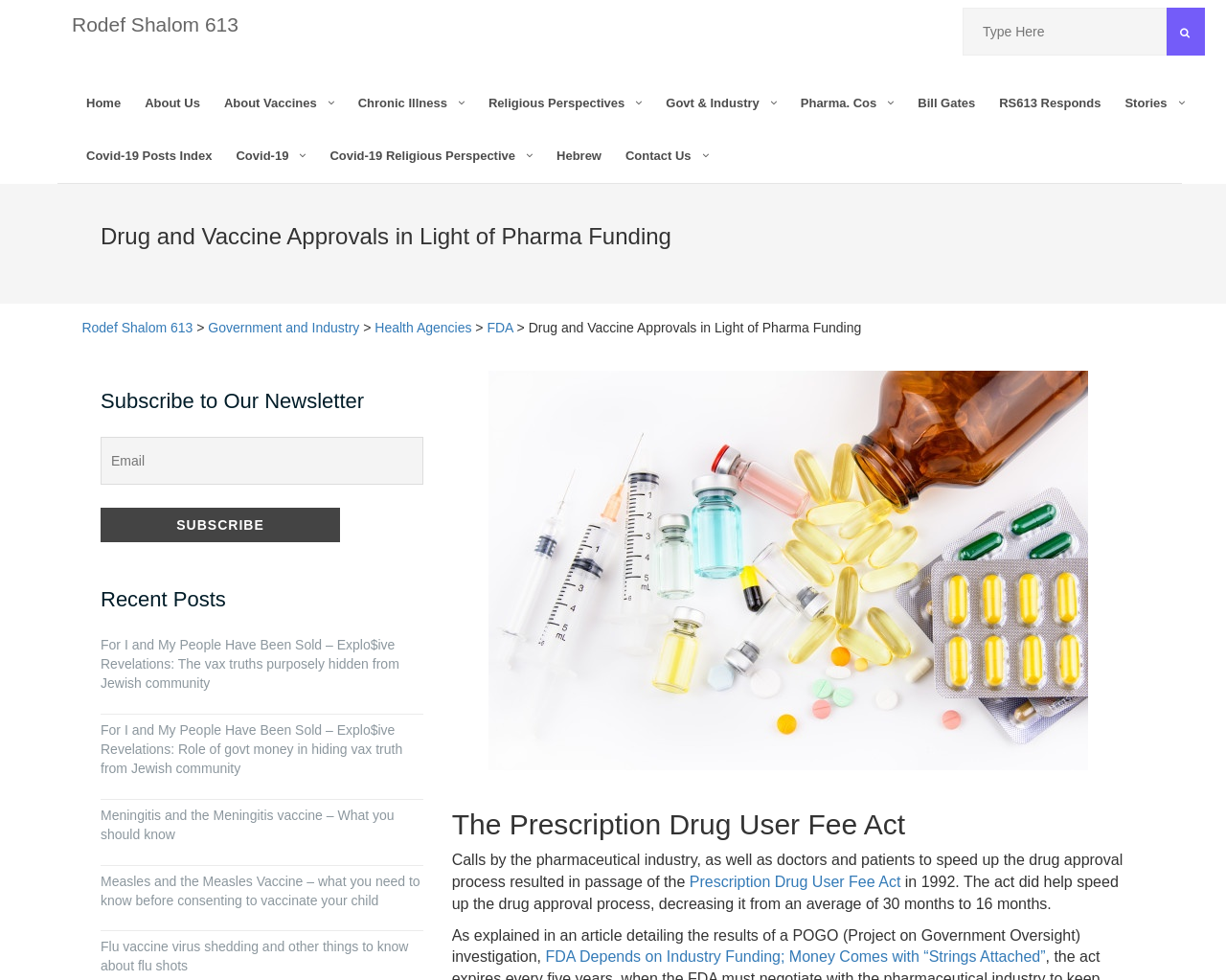What is the purpose of the search bar?
Provide an in-depth and detailed answer to the question.

The search bar is located at the top-right corner of the webpage, and it has a placeholder text 'Search for:' and a search button. This suggests that the purpose of the search bar is to allow users to search for specific content within the website.